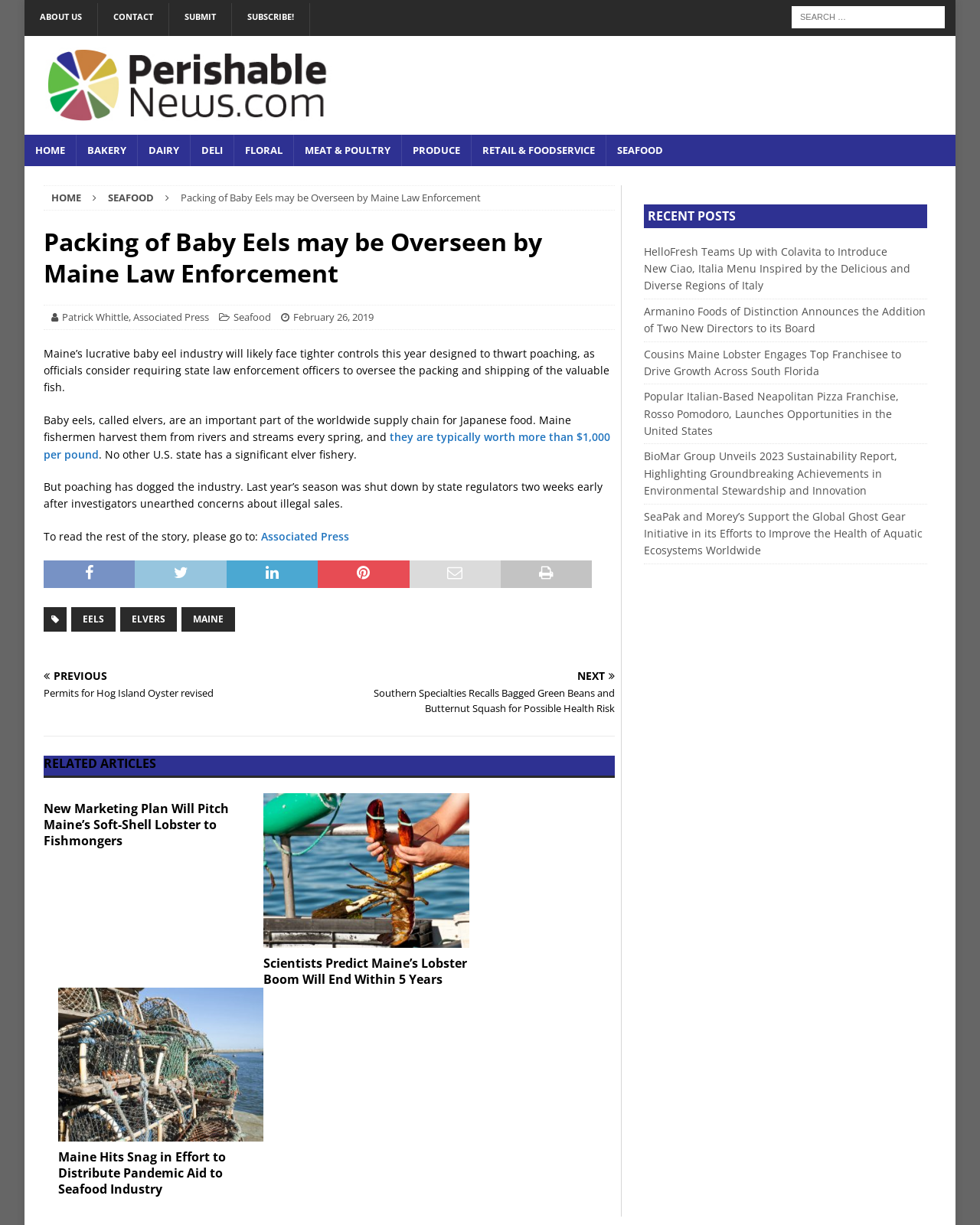What is the category of the link 'SEAFOOD'?
Your answer should be a single word or phrase derived from the screenshot.

link